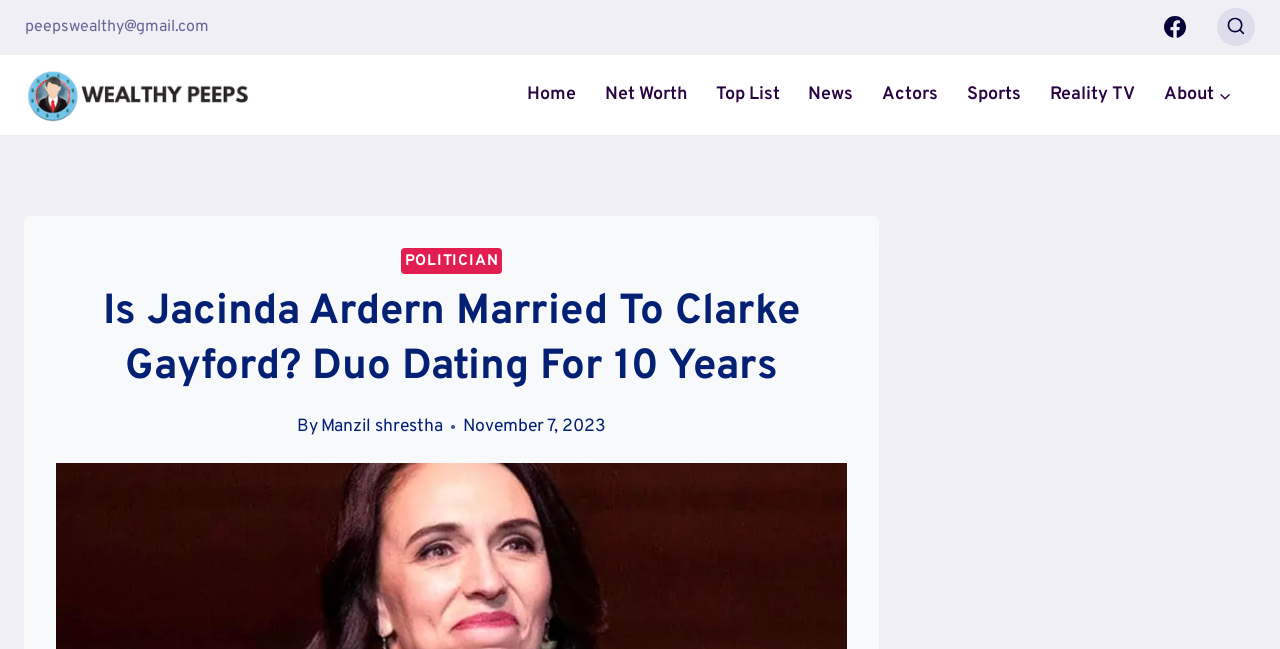Using the description "AboutExpand", locate and provide the bounding box of the UI element.

[0.898, 0.114, 0.973, 0.178]